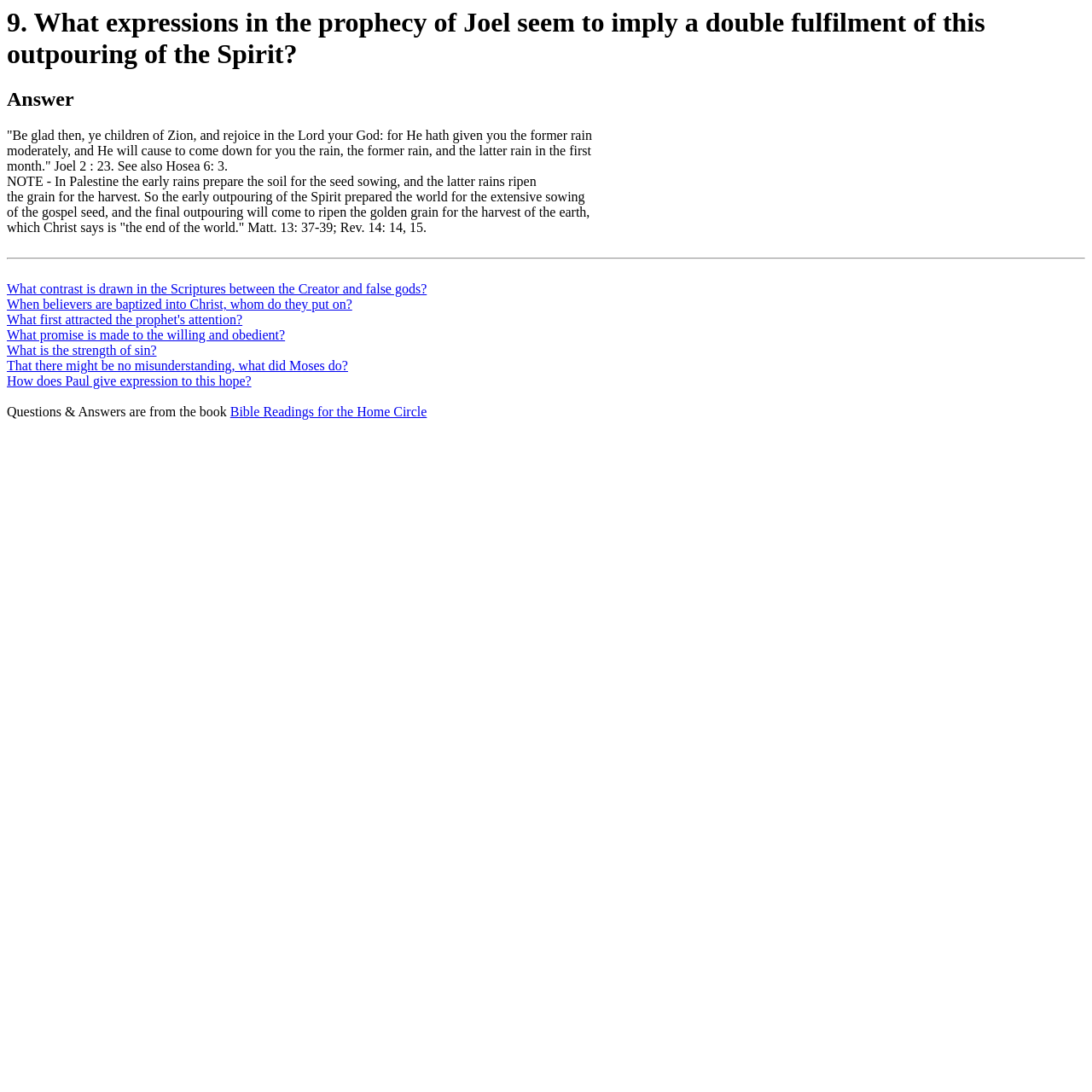What is the purpose of the early and latter rains in Palestine?
Based on the image, give a one-word or short phrase answer.

Prepare soil and ripen grain